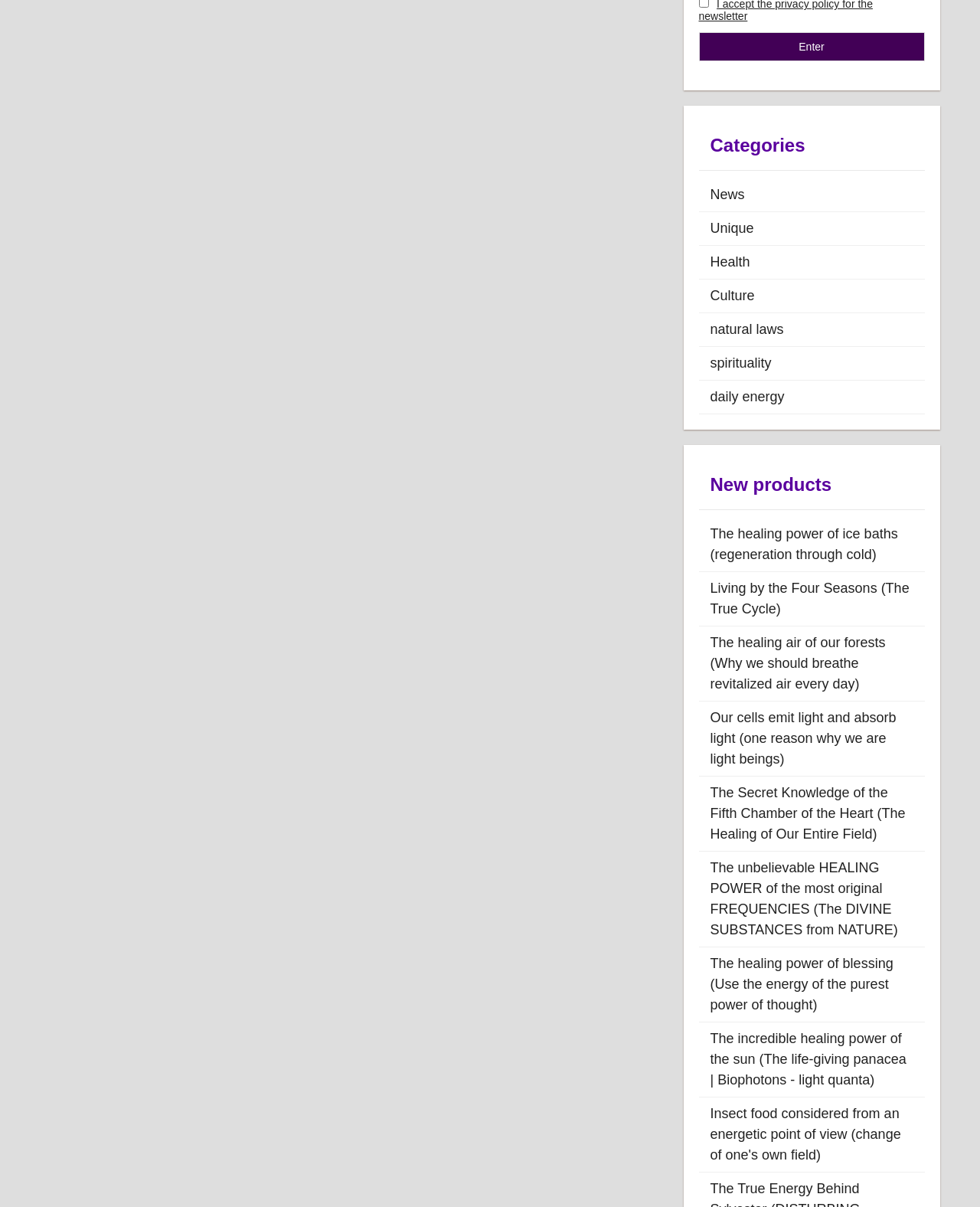Based on the image, provide a detailed and complete answer to the question: 
How many new products are listed?

There are 9 new products listed because there are 9 link elements under the 'New products' heading, starting from 'The healing power of ice baths...' and ending with 'Insect food considered from an energetic point of view...'